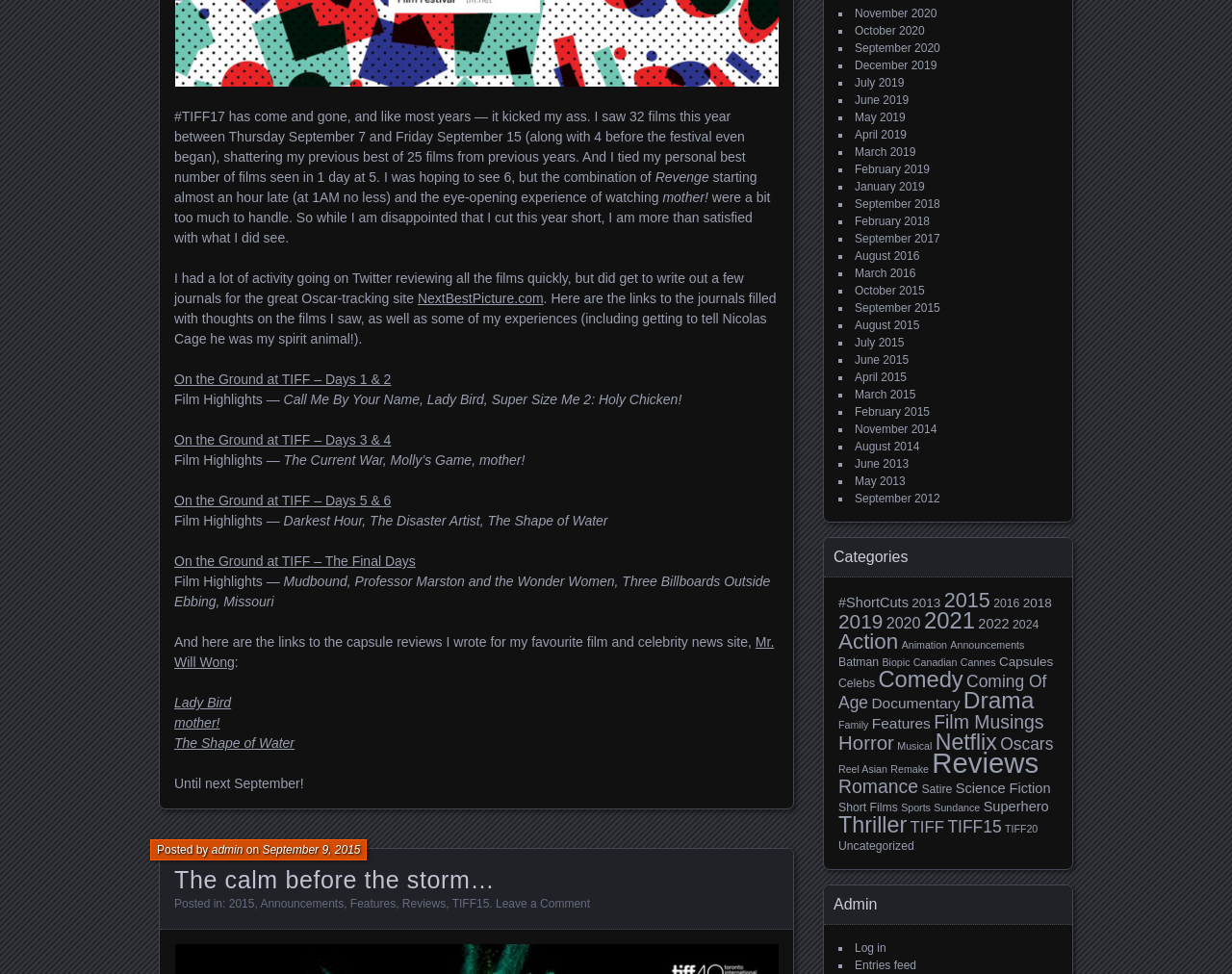Locate the UI element described by June 2013 and provide its bounding box coordinates. Use the format (top-left x, top-left y, bottom-right x, bottom-right y) with all values as floating point numbers between 0 and 1.

[0.694, 0.469, 0.738, 0.483]